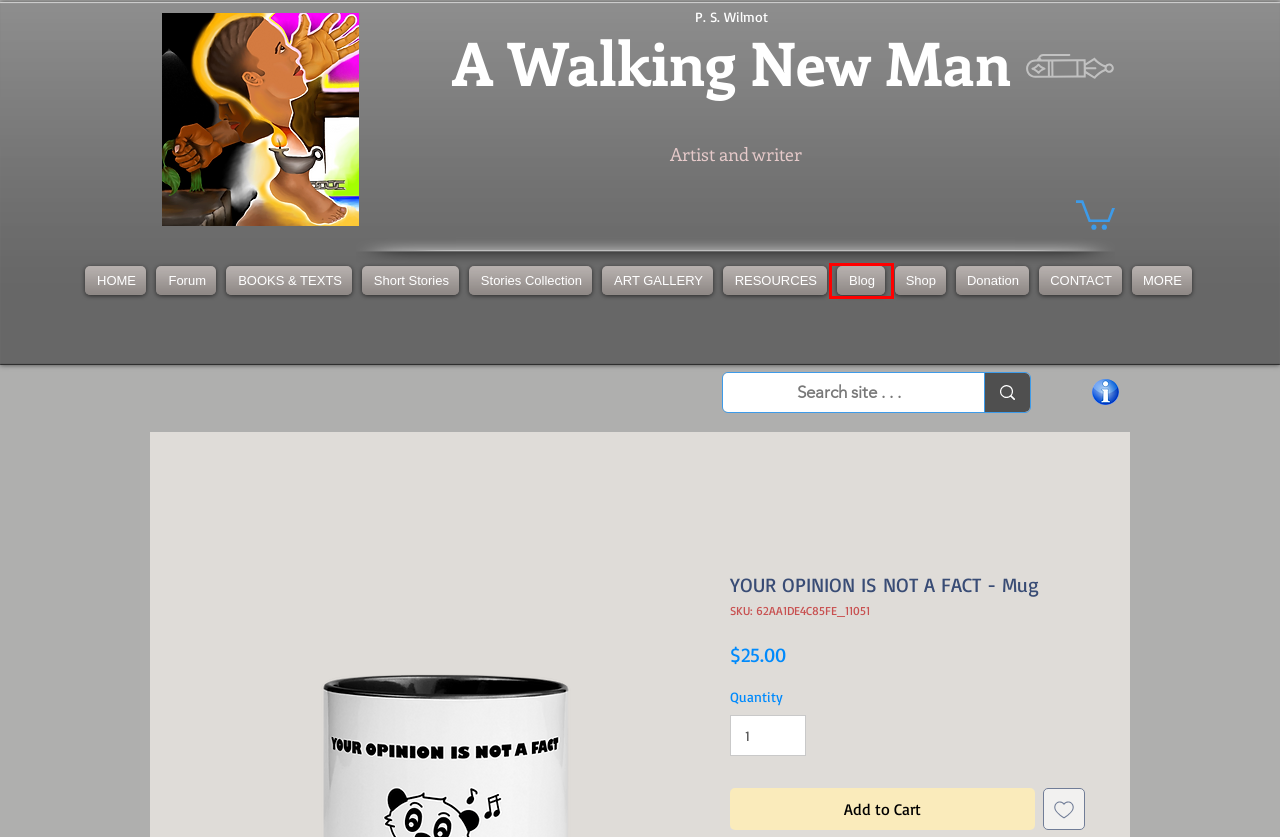You’re provided with a screenshot of a webpage that has a red bounding box around an element. Choose the best matching webpage description for the new page after clicking the element in the red box. The options are:
A. Contact | Awalkingnewman.com
B. Shop | Awalkingnewman.com
C. Books | Awalkingnewman.com
D. Donation | A Walking New Man
E. Blog | Awalkingnewman.com
F. Forum | Awalkingnewman.com
G. Short Stories
H. PSW ARTWORK  | awalkingnewman

E